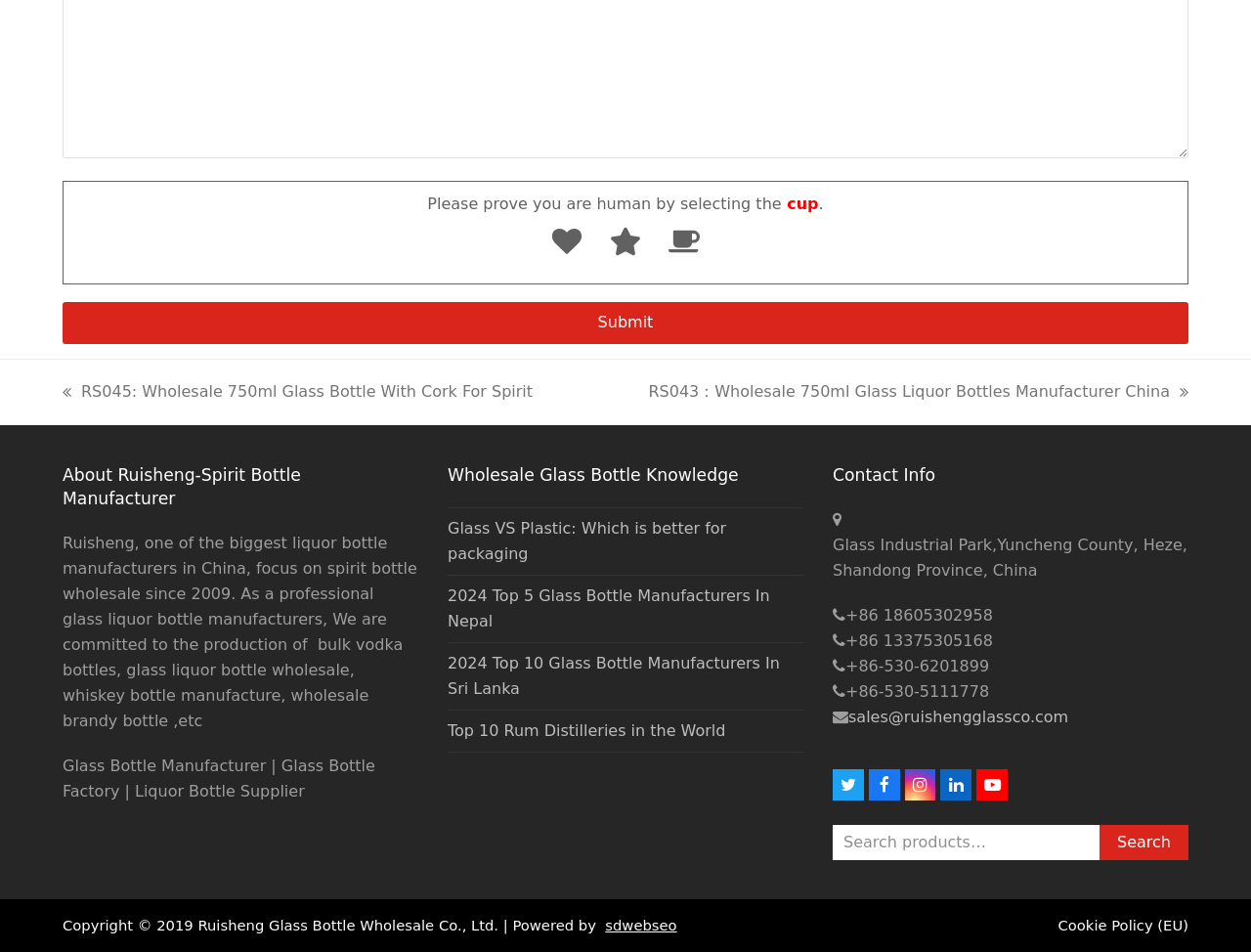Please indicate the bounding box coordinates of the element's region to be clicked to achieve the instruction: "Contact Ruisheng via email". Provide the coordinates as four float numbers between 0 and 1, i.e., [left, top, right, bottom].

[0.678, 0.743, 0.854, 0.763]